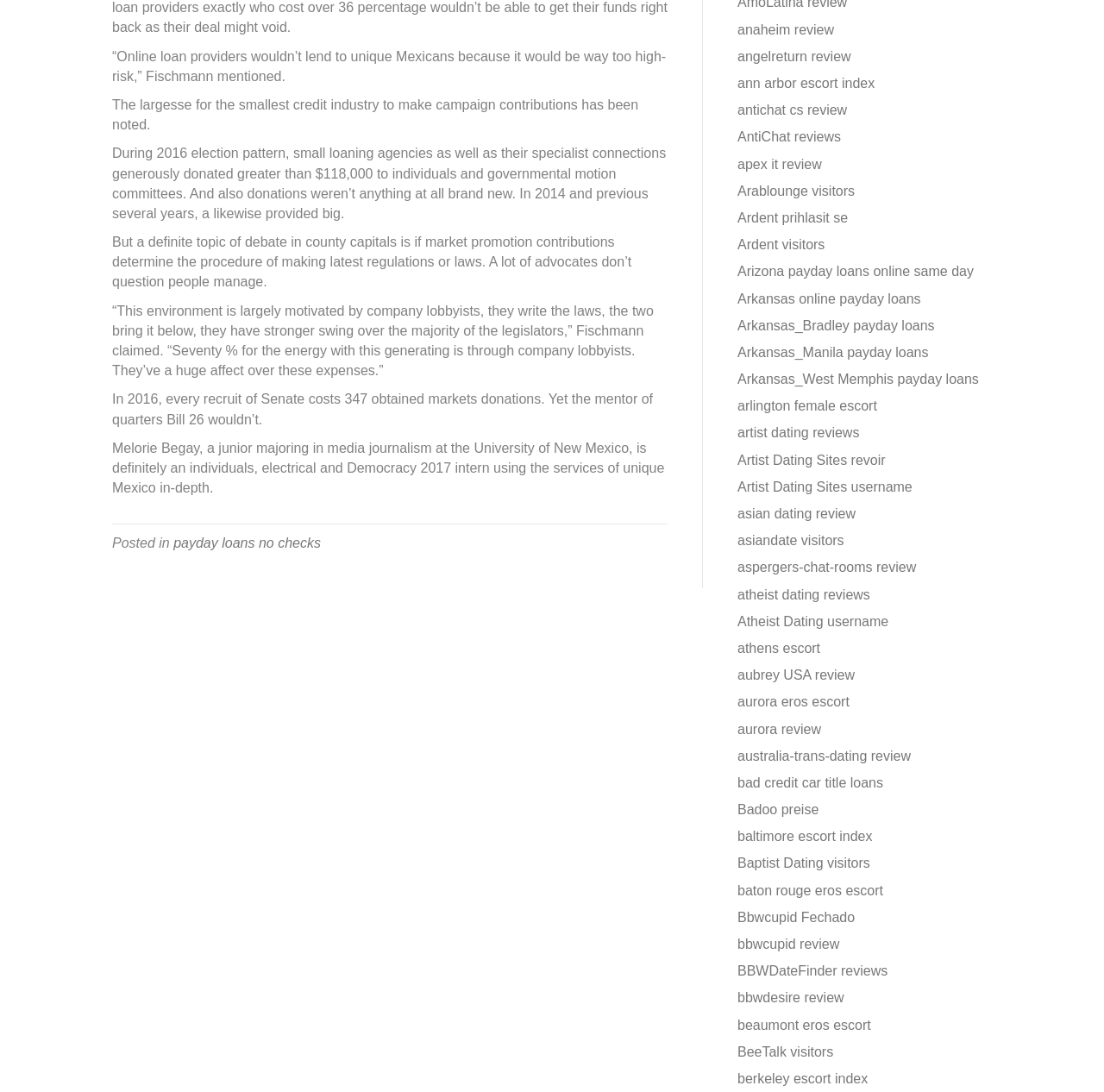Can you specify the bounding box coordinates for the region that should be clicked to fulfill this instruction: "Click on 'payday loans no checks'".

[0.157, 0.491, 0.291, 0.504]